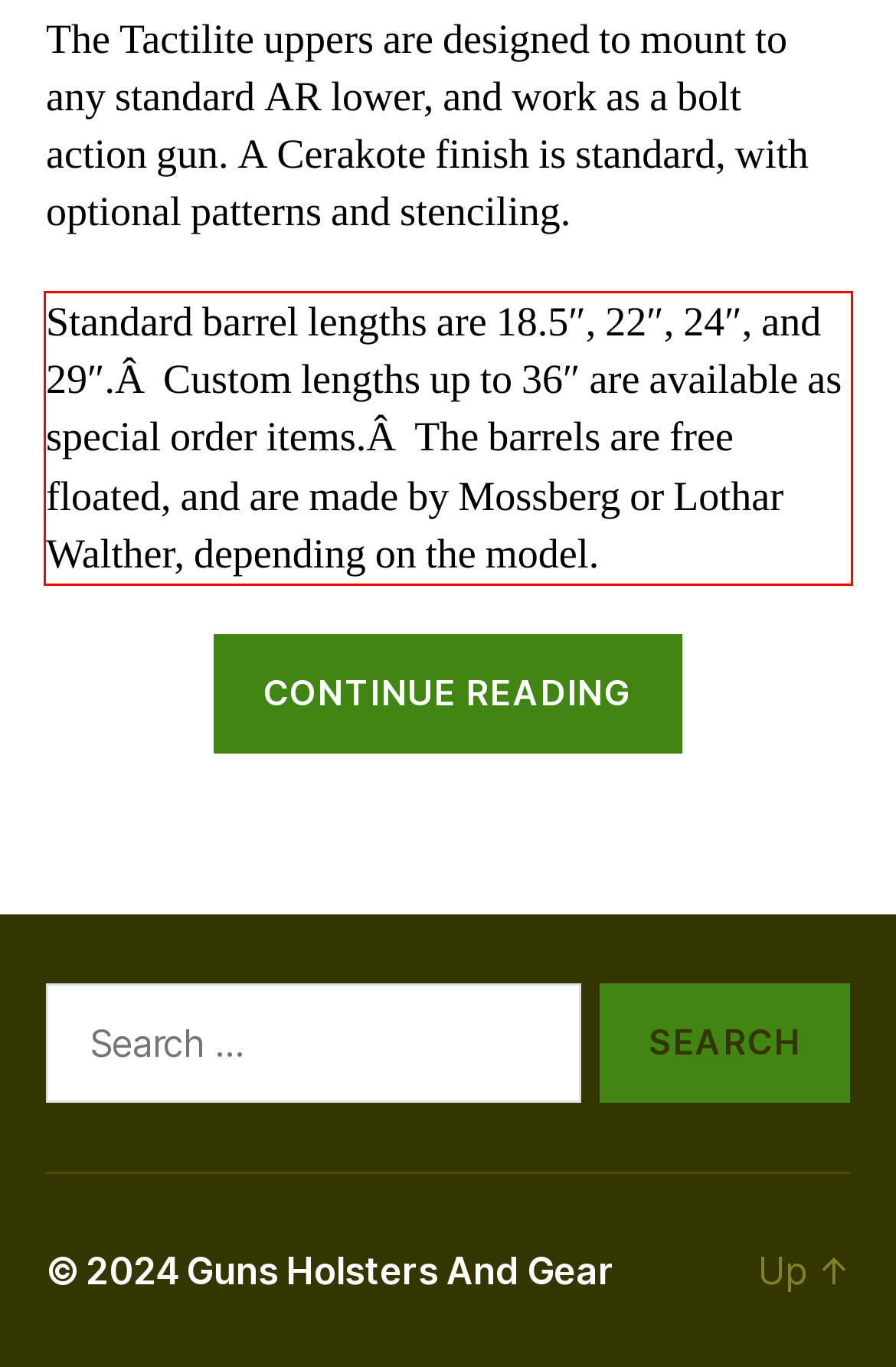Please analyze the screenshot of a webpage and extract the text content within the red bounding box using OCR.

Standard barrel lengths are 18.5″, 22″, 24″, and 29″.Â Custom lengths up to 36″ are available as special order items.Â The barrels are free floated, and are made by Mossberg or Lothar Walther, depending on the model.